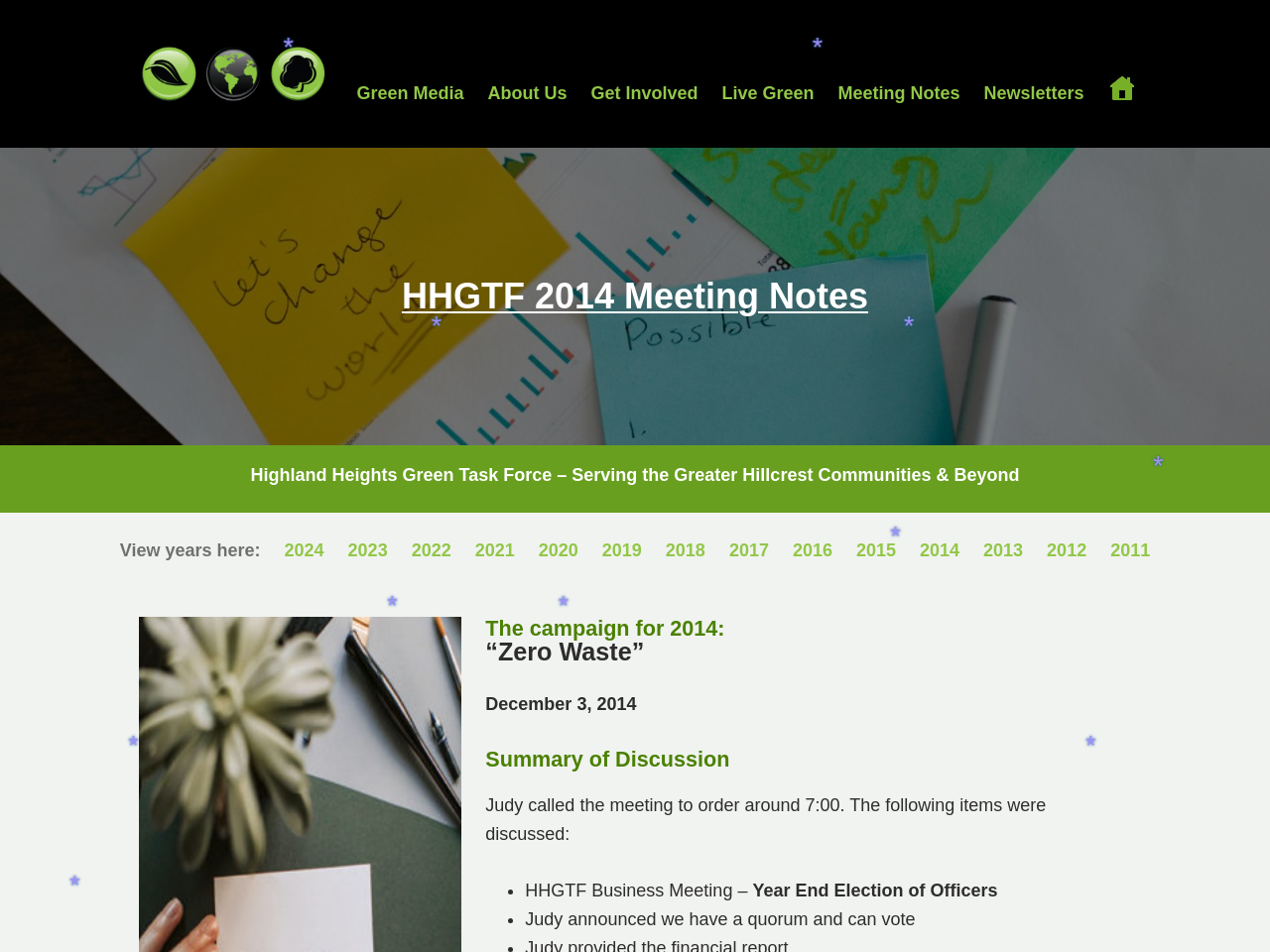Using the webpage screenshot and the element description Newsletters, determine the bounding box coordinates. Specify the coordinates in the format (top-left x, top-left y, bottom-right x, bottom-right y) with values ranging from 0 to 1.

[0.775, 0.094, 0.854, 0.102]